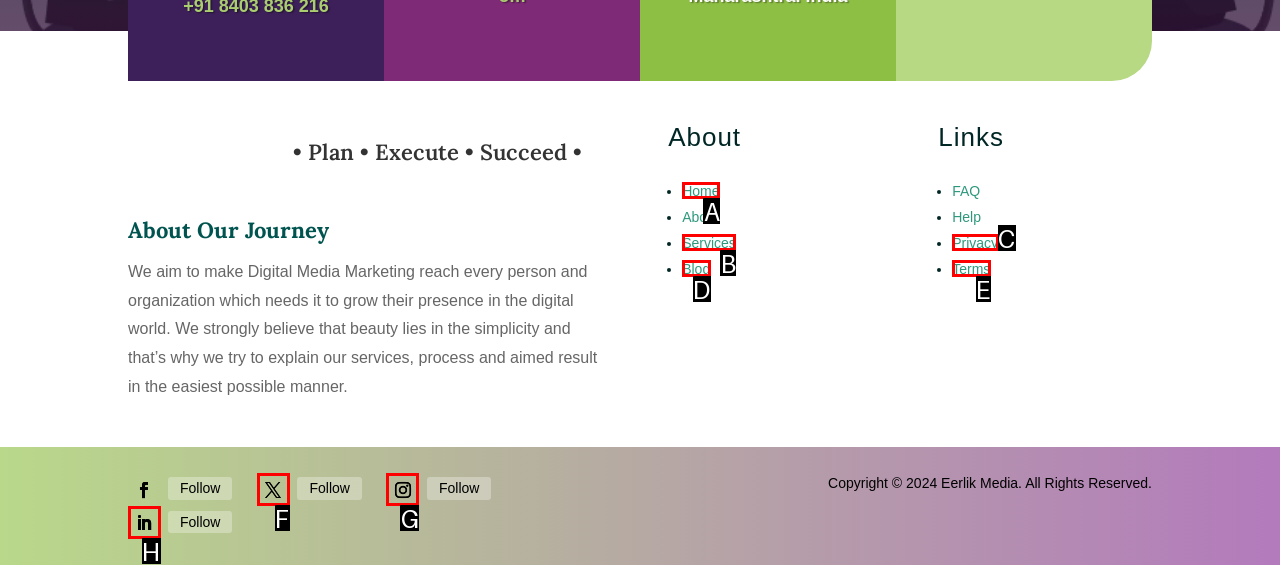Choose the HTML element that aligns with the description: Blog. Indicate your choice by stating the letter.

D